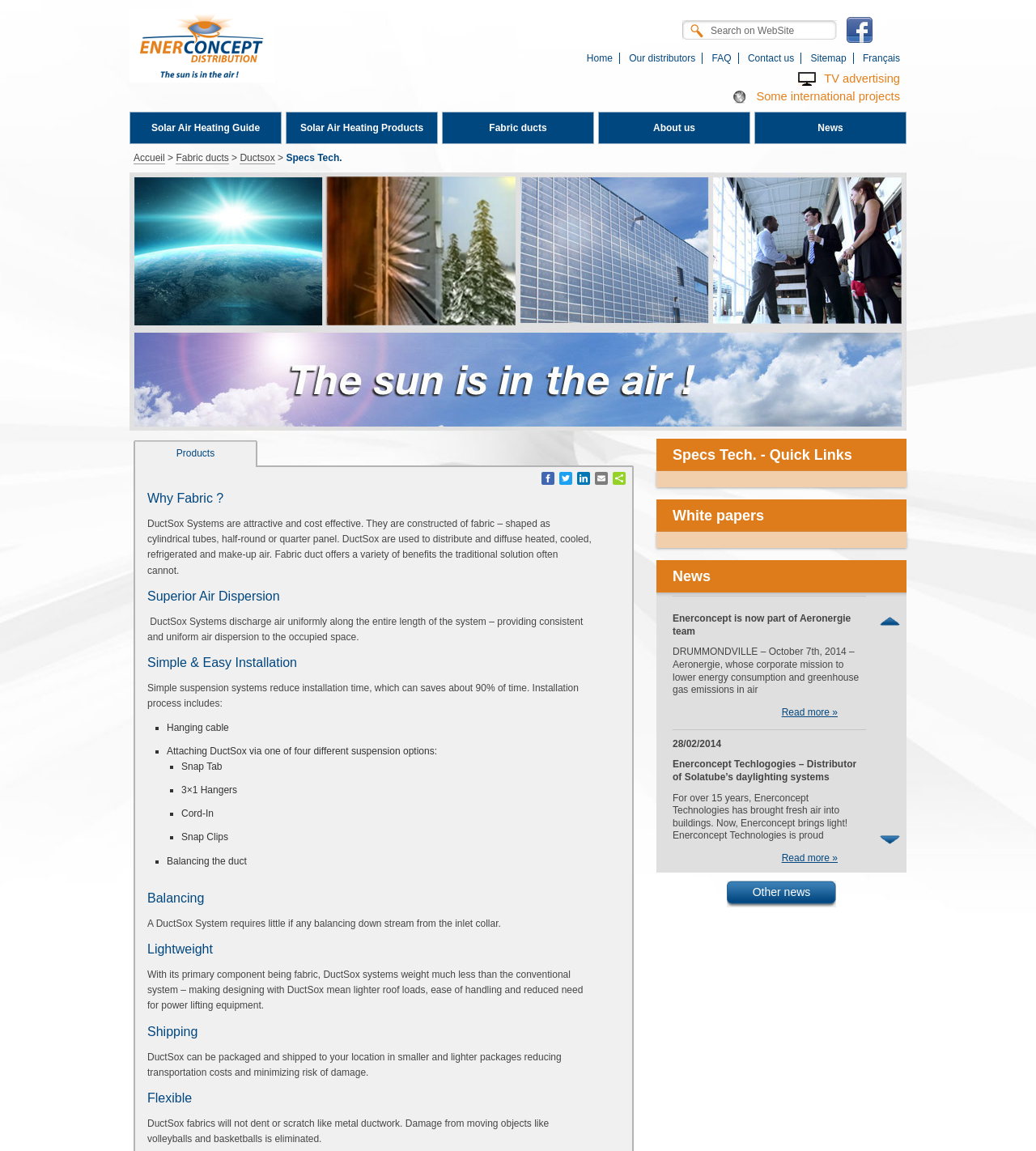Identify the bounding box of the HTML element described here: "Sitemap". Provide the coordinates as four float numbers between 0 and 1: [left, top, right, bottom].

[0.776, 0.046, 0.824, 0.056]